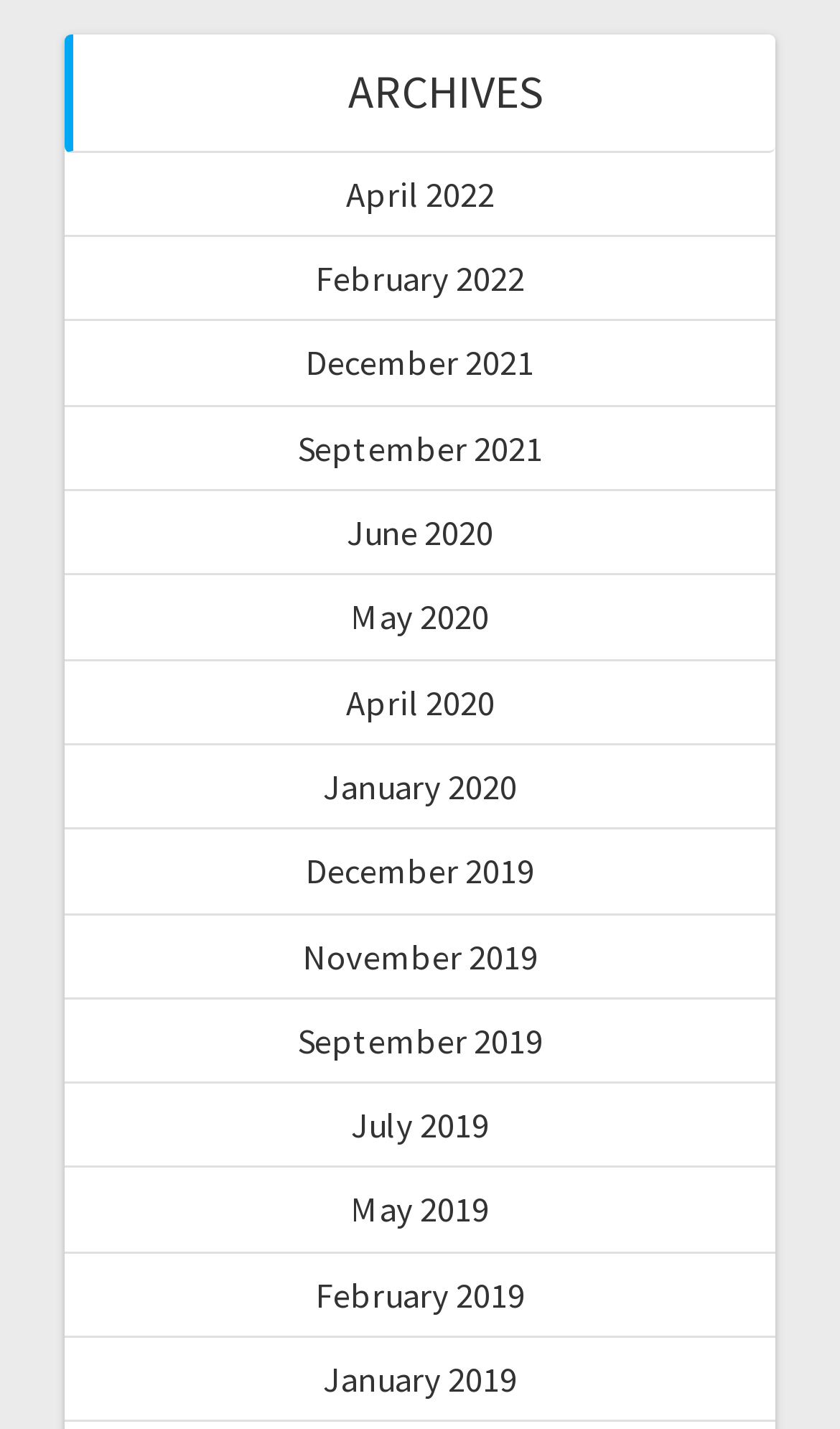Look at the image and answer the question in detail:
What is the earliest archive available?

I looked at the list of archive links and found that the earliest one is 'January 2019', which is located at the bottom of the list.